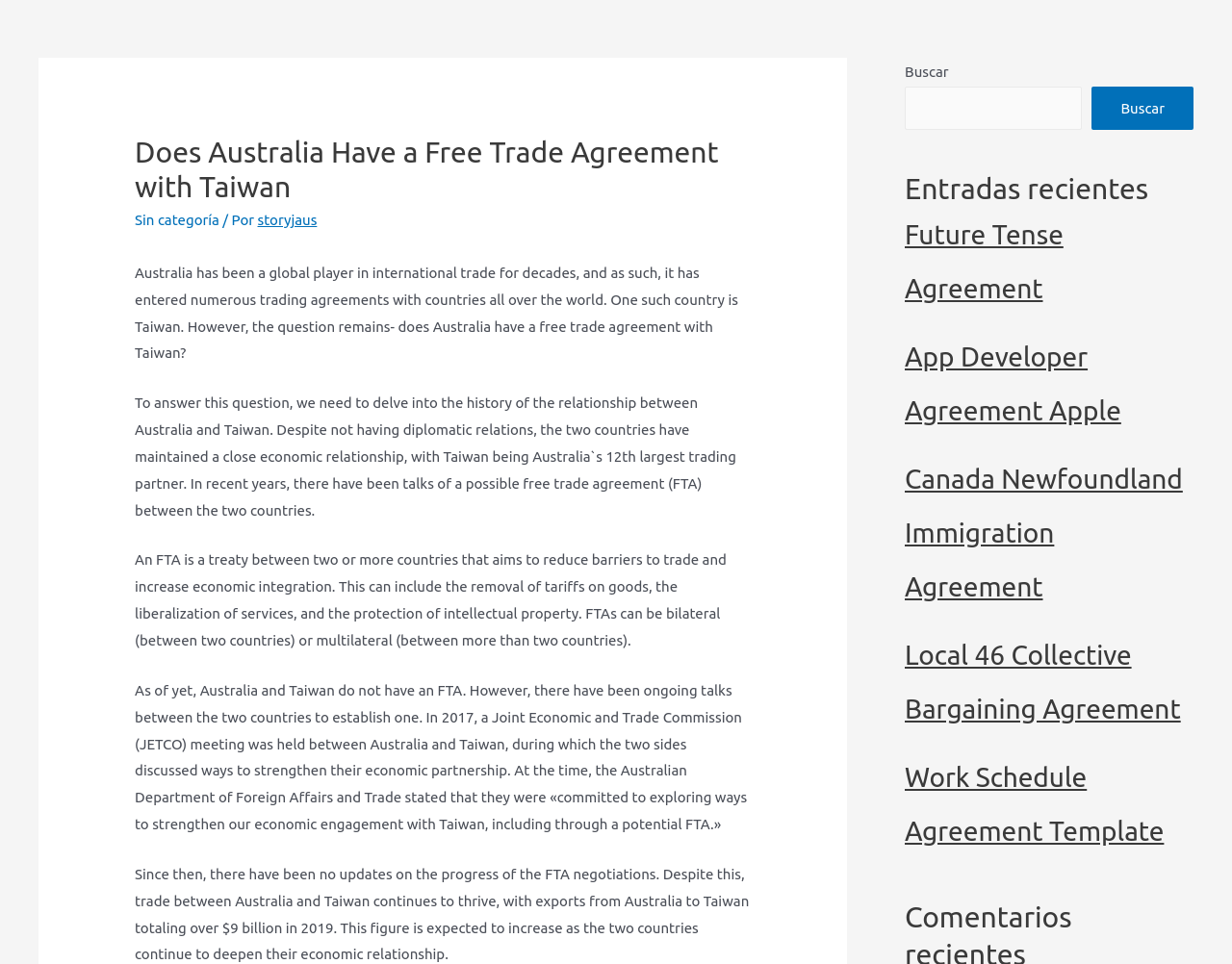Find the bounding box coordinates of the element you need to click on to perform this action: 'search for something'. The coordinates should be represented by four float values between 0 and 1, in the format [left, top, right, bottom].

[0.734, 0.09, 0.878, 0.135]